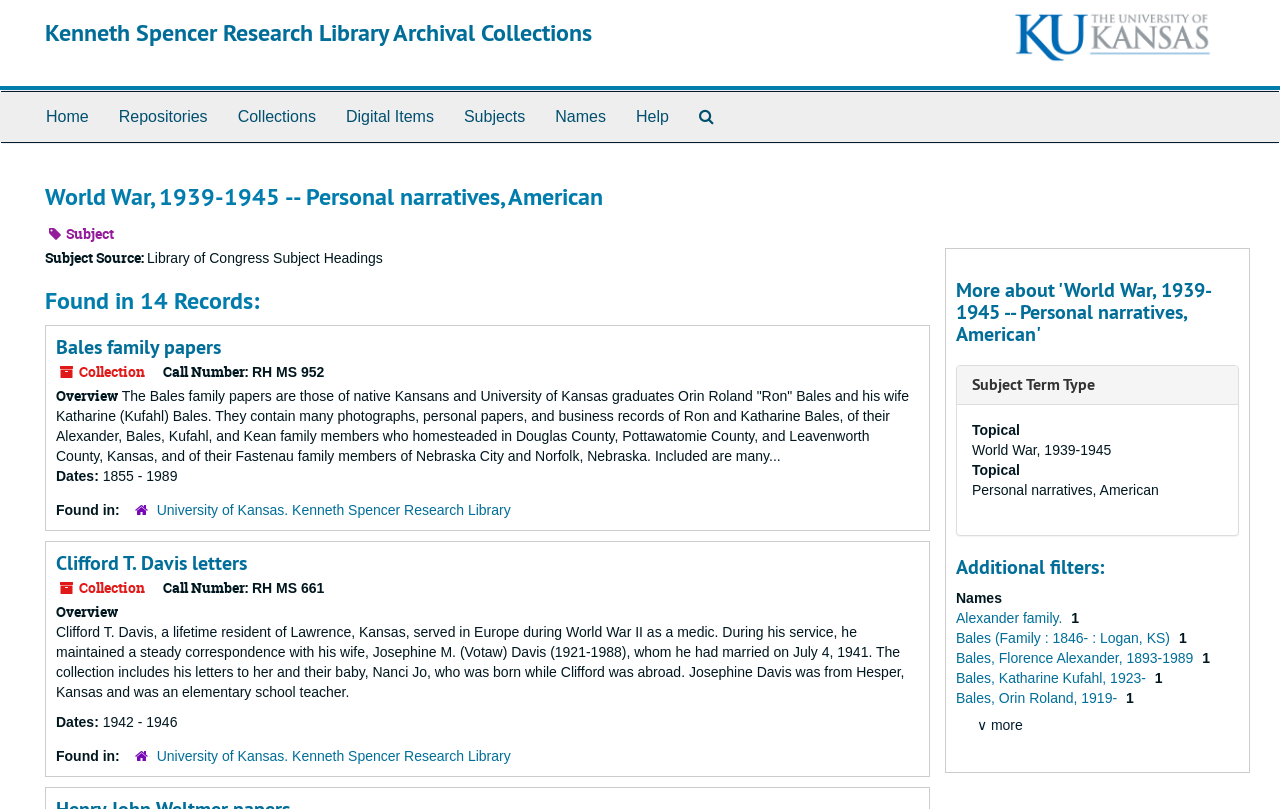Can you find the bounding box coordinates for the element to click on to achieve the instruction: "View the 'Bales family papers' collection"?

[0.044, 0.413, 0.173, 0.445]